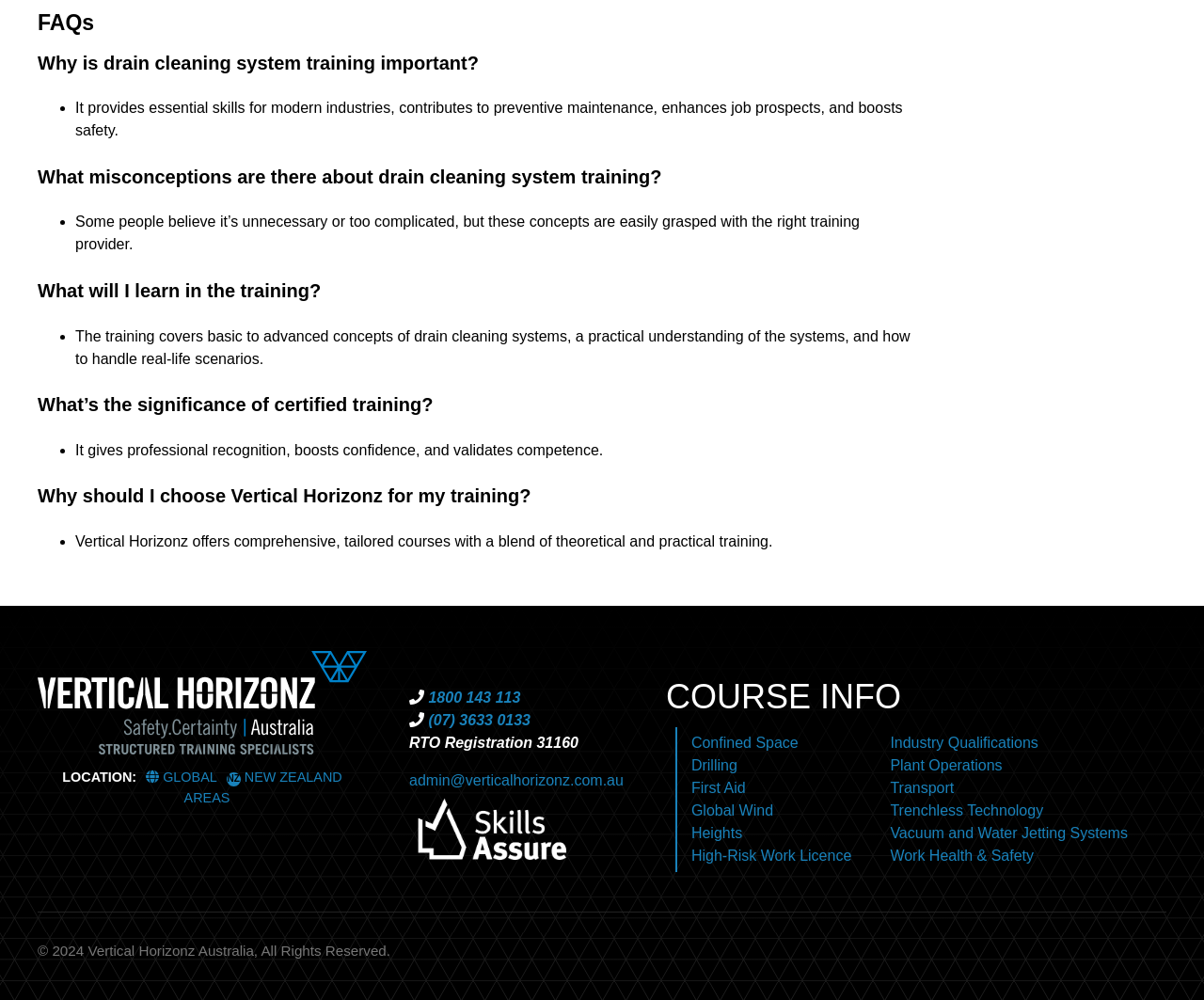Locate the UI element described by (07) 3633 0133 in the provided webpage screenshot. Return the bounding box coordinates in the format (top-left x, top-left y, bottom-right x, bottom-right y), ensuring all values are between 0 and 1.

[0.356, 0.712, 0.441, 0.728]